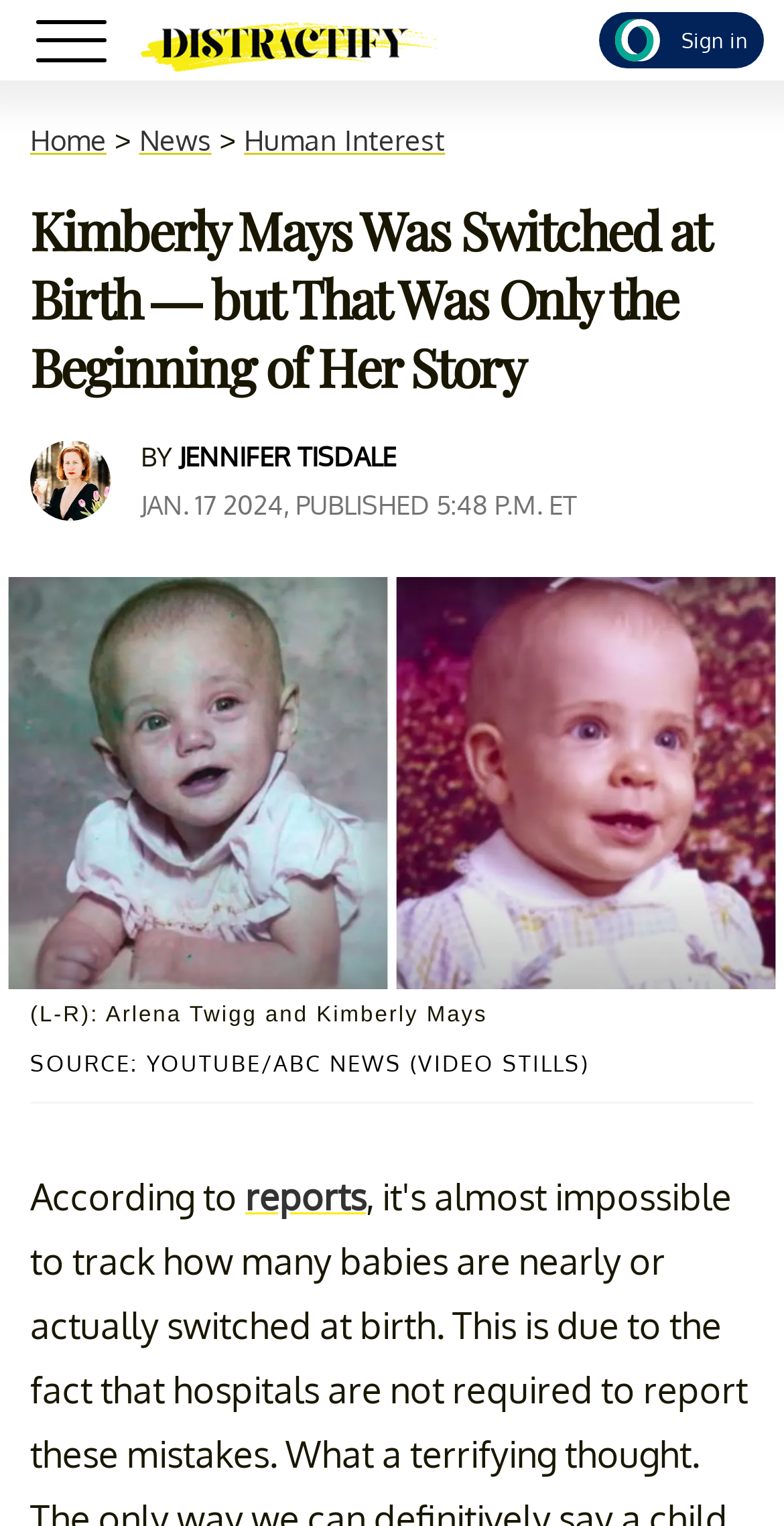What is the source of the image?
Could you please answer the question thoroughly and with as much detail as possible?

I found the source of the image by looking at the figure caption, where it says 'SOURCE: YOUTUBE/ABC NEWS (VIDEO STILLS)'.